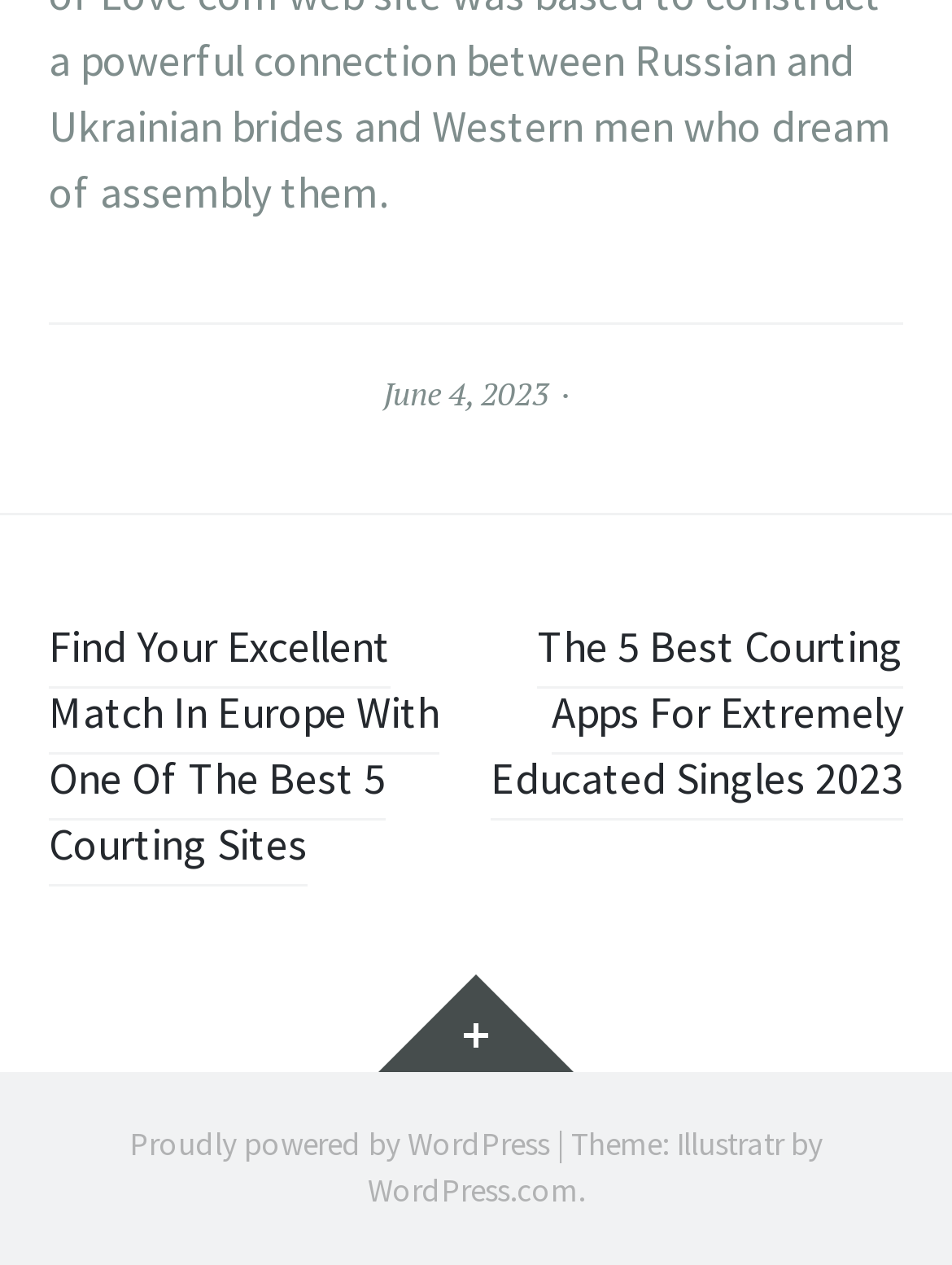Could you please study the image and provide a detailed answer to the question:
How many widgets are mentioned in the complementary section?

The complementary section contains a single link mentioning 'Widgets', which suggests that there is only one widget mentioned on the webpage.